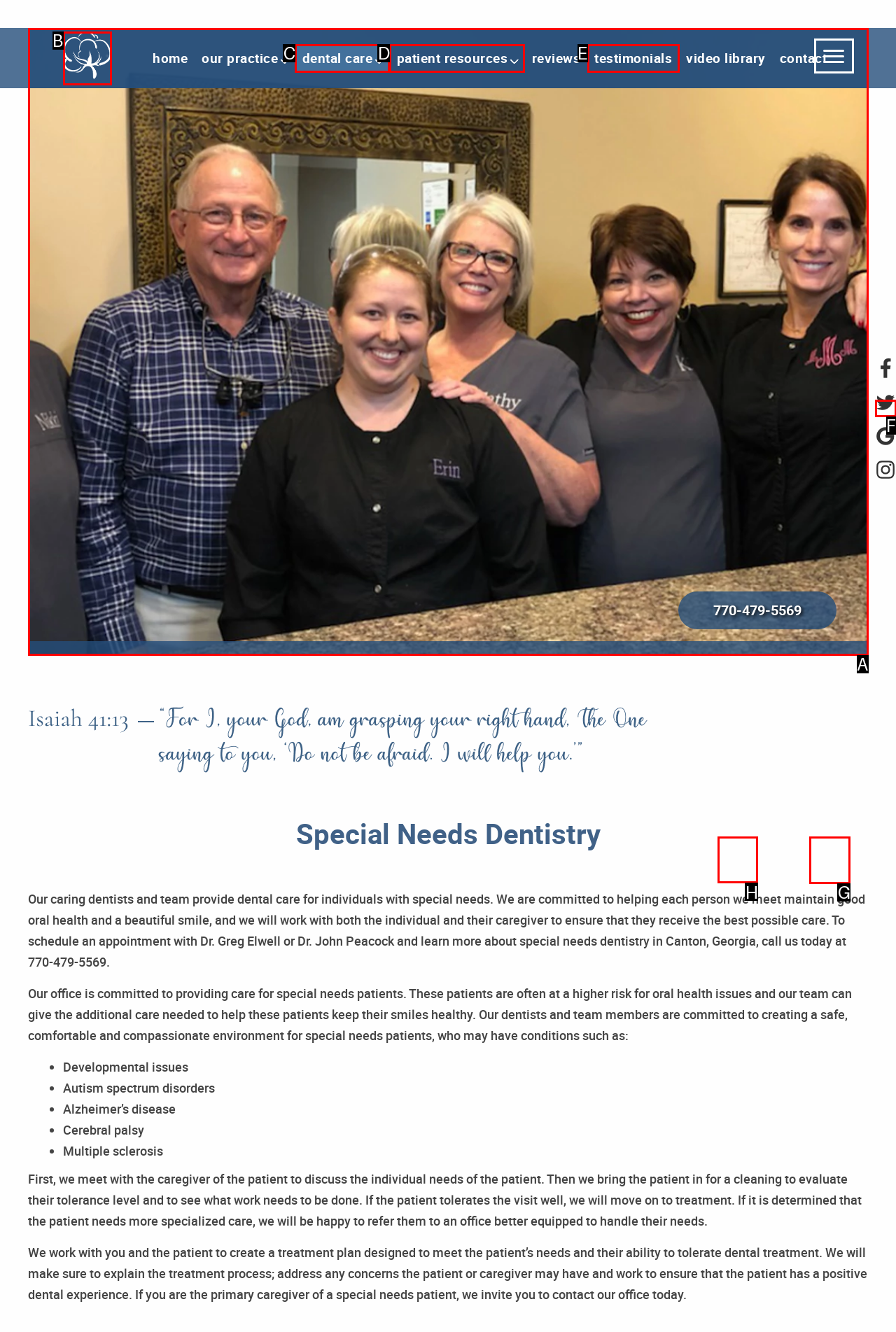Identify the letter of the option that should be selected to accomplish the following task: Leave a review. Provide the letter directly.

H